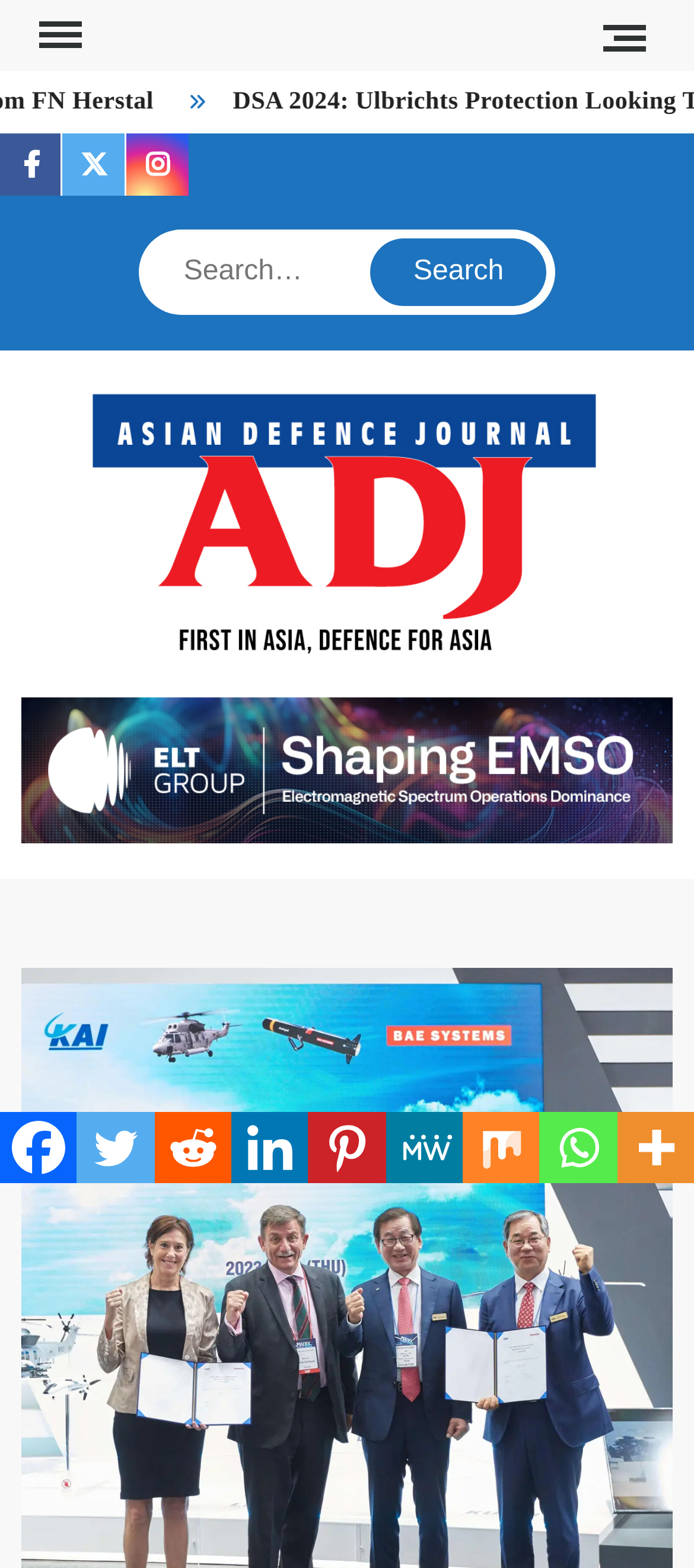Locate the bounding box of the UI element with the following description: "parent_node: Search value="Search"".

[0.533, 0.152, 0.789, 0.195]